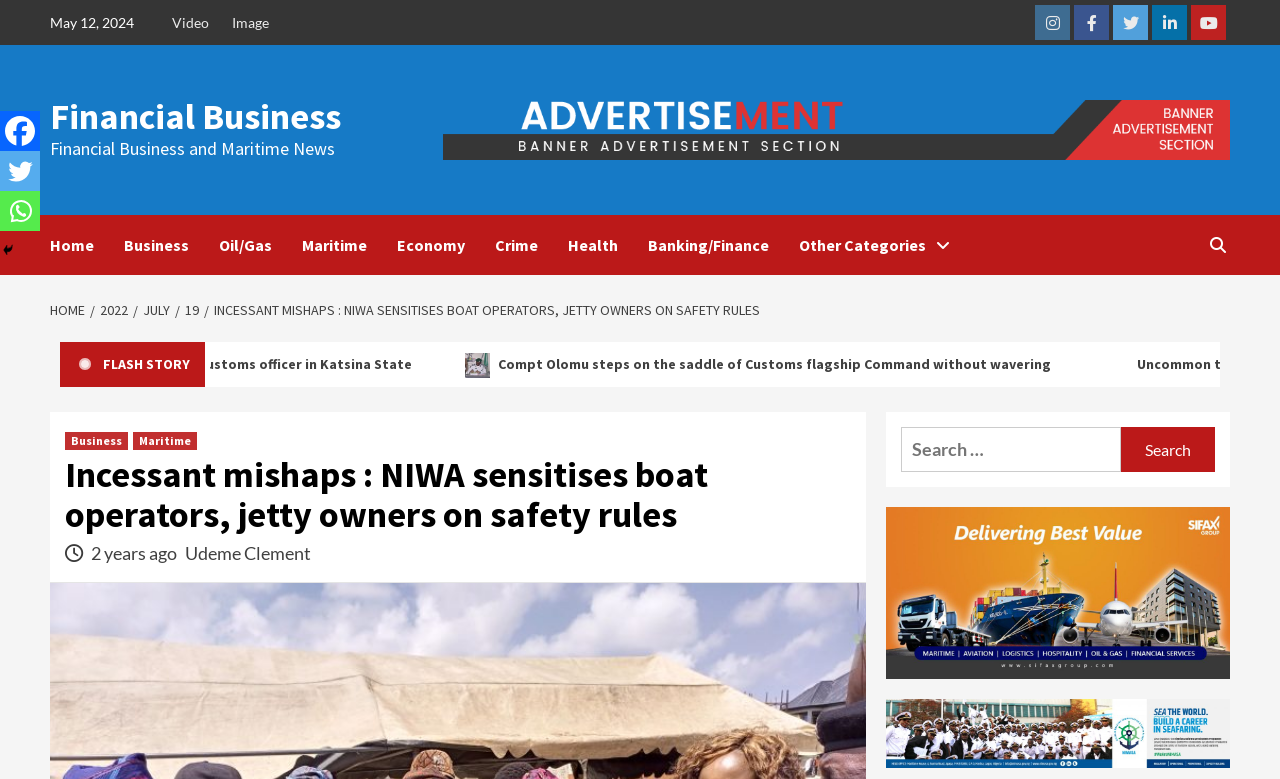Reply to the question below using a single word or brief phrase:
How many social media links are at the top of the webpage?

5